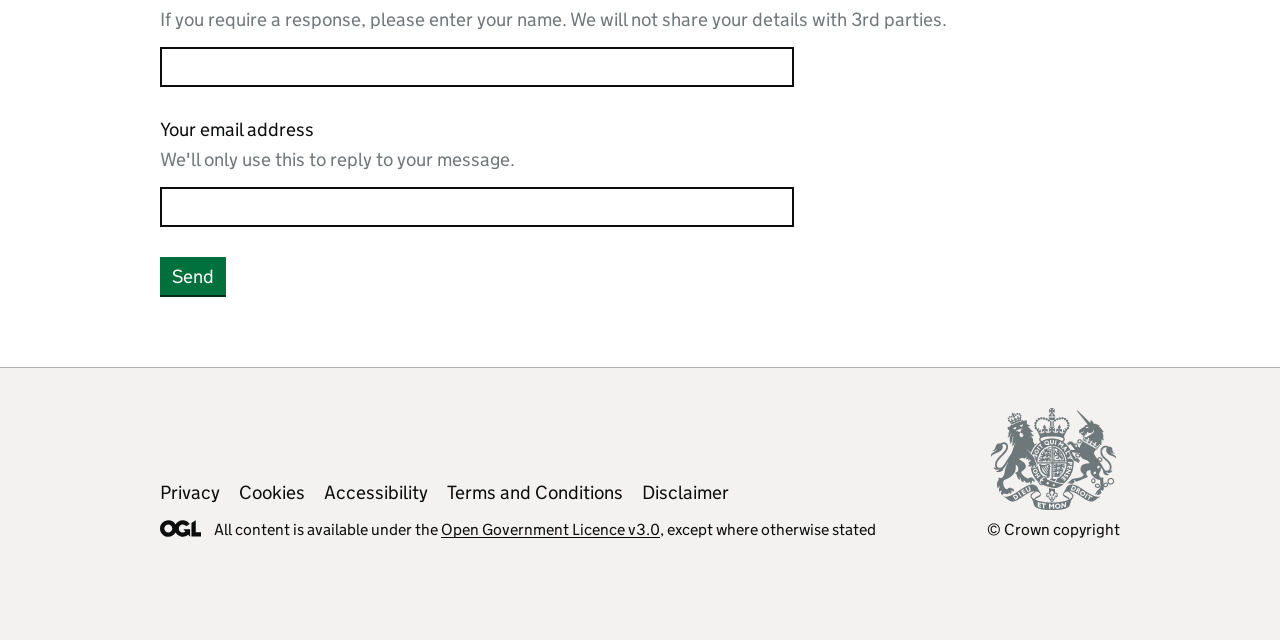For the element described, predict the bounding box coordinates as (top-left x, top-left y, bottom-right x, bottom-right y). All values should be between 0 and 1. Element description: name="op" value="Send"

[0.125, 0.402, 0.177, 0.461]